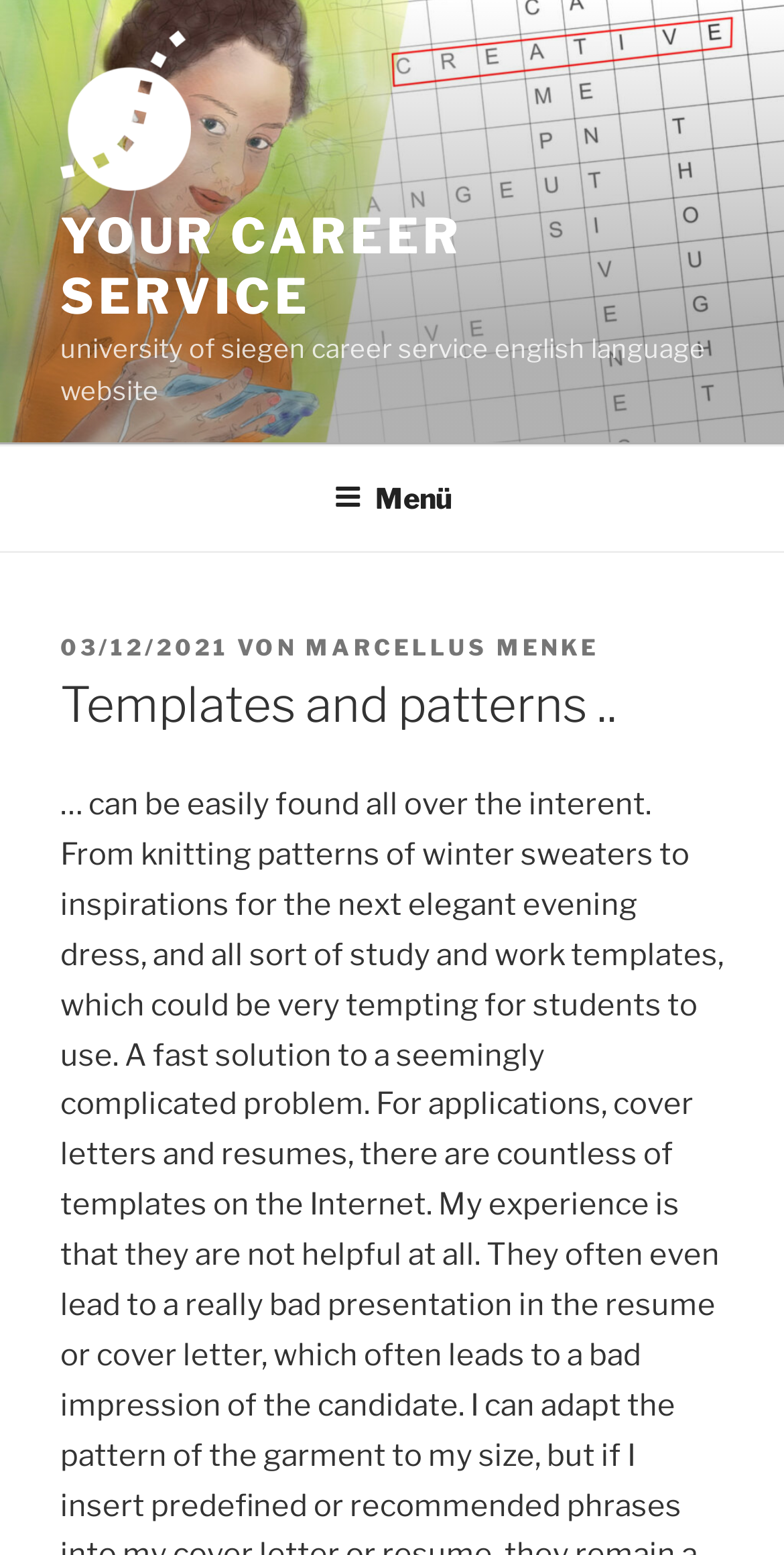What is the name of the career service?
Based on the screenshot, respond with a single word or phrase.

Your Career Service